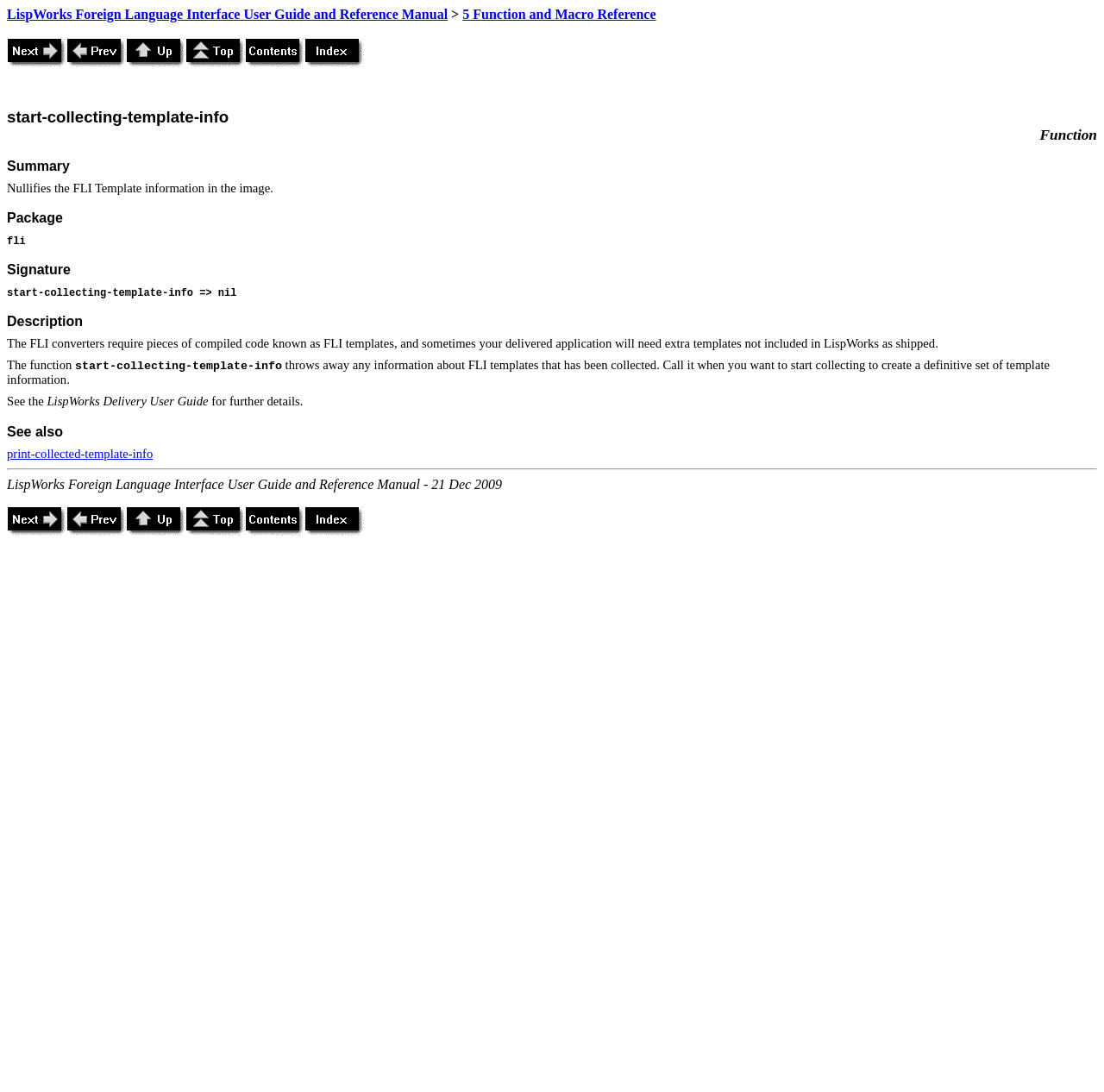Please find the bounding box coordinates for the clickable element needed to perform this instruction: "View Function and Macro Reference".

[0.419, 0.006, 0.594, 0.02]